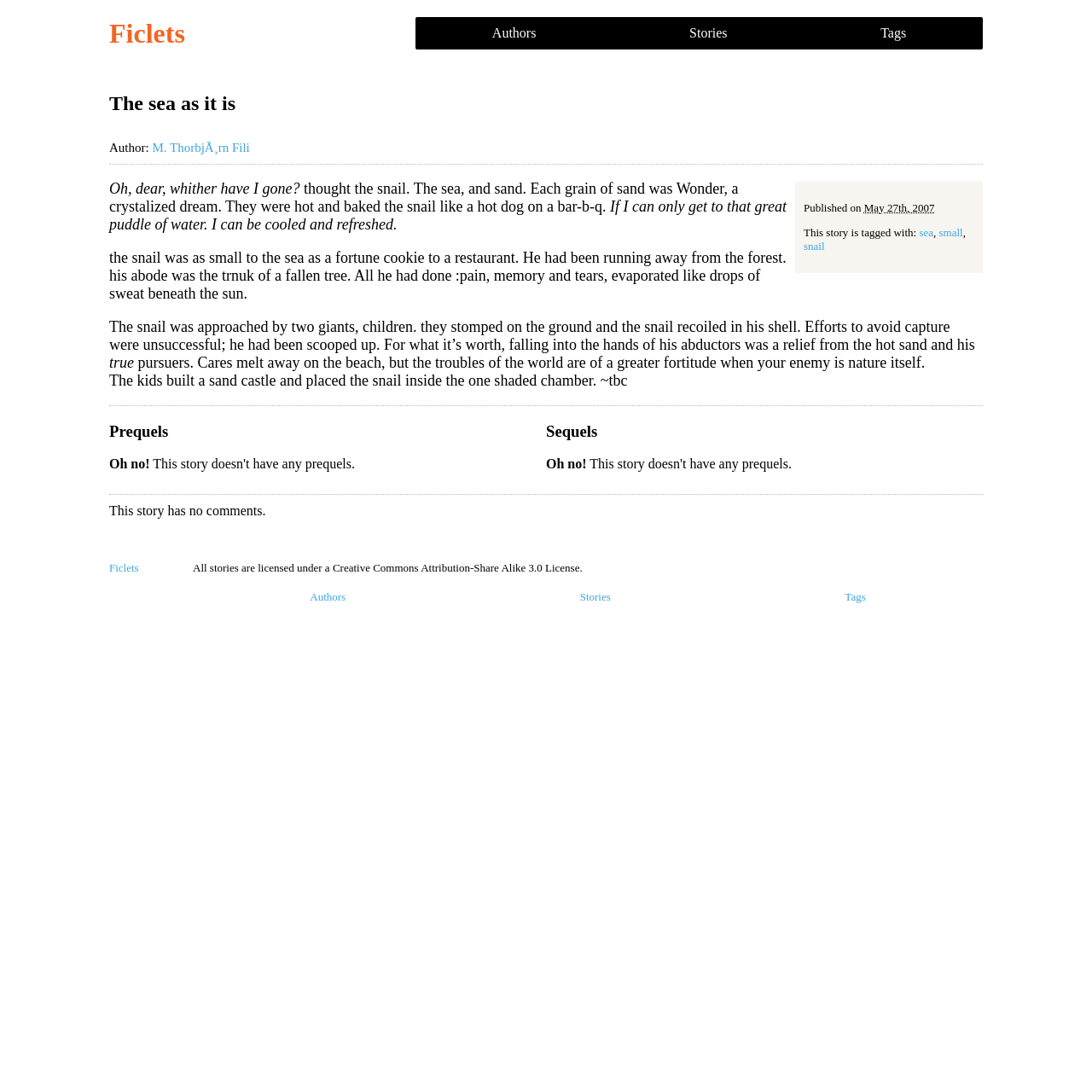Determine the bounding box for the UI element that matches this description: "small".

[0.86, 0.207, 0.882, 0.219]